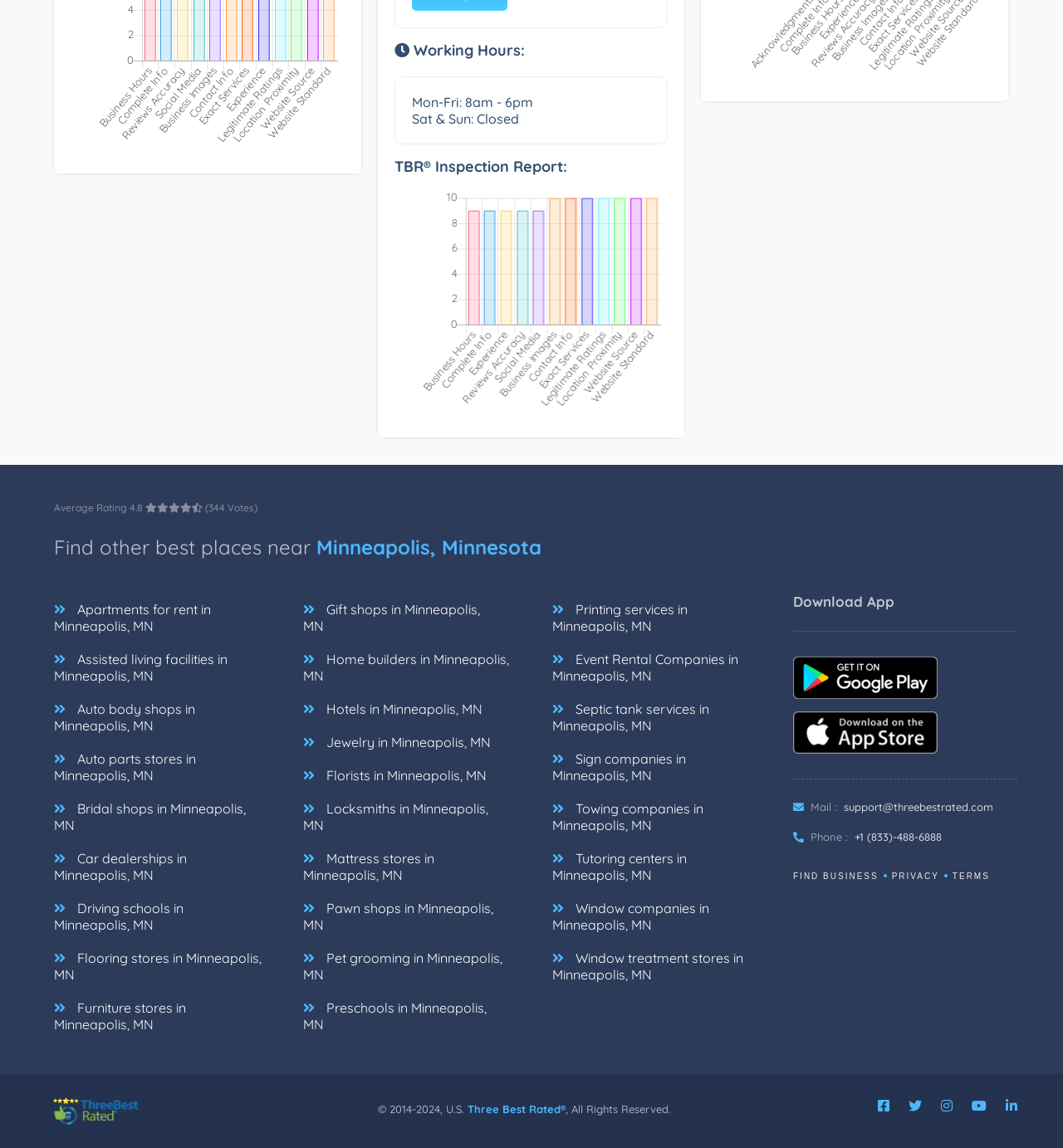Determine the bounding box coordinates for the area that should be clicked to carry out the following instruction: "Click the link 'Only chaos and old night can part thee now from terror'".

None